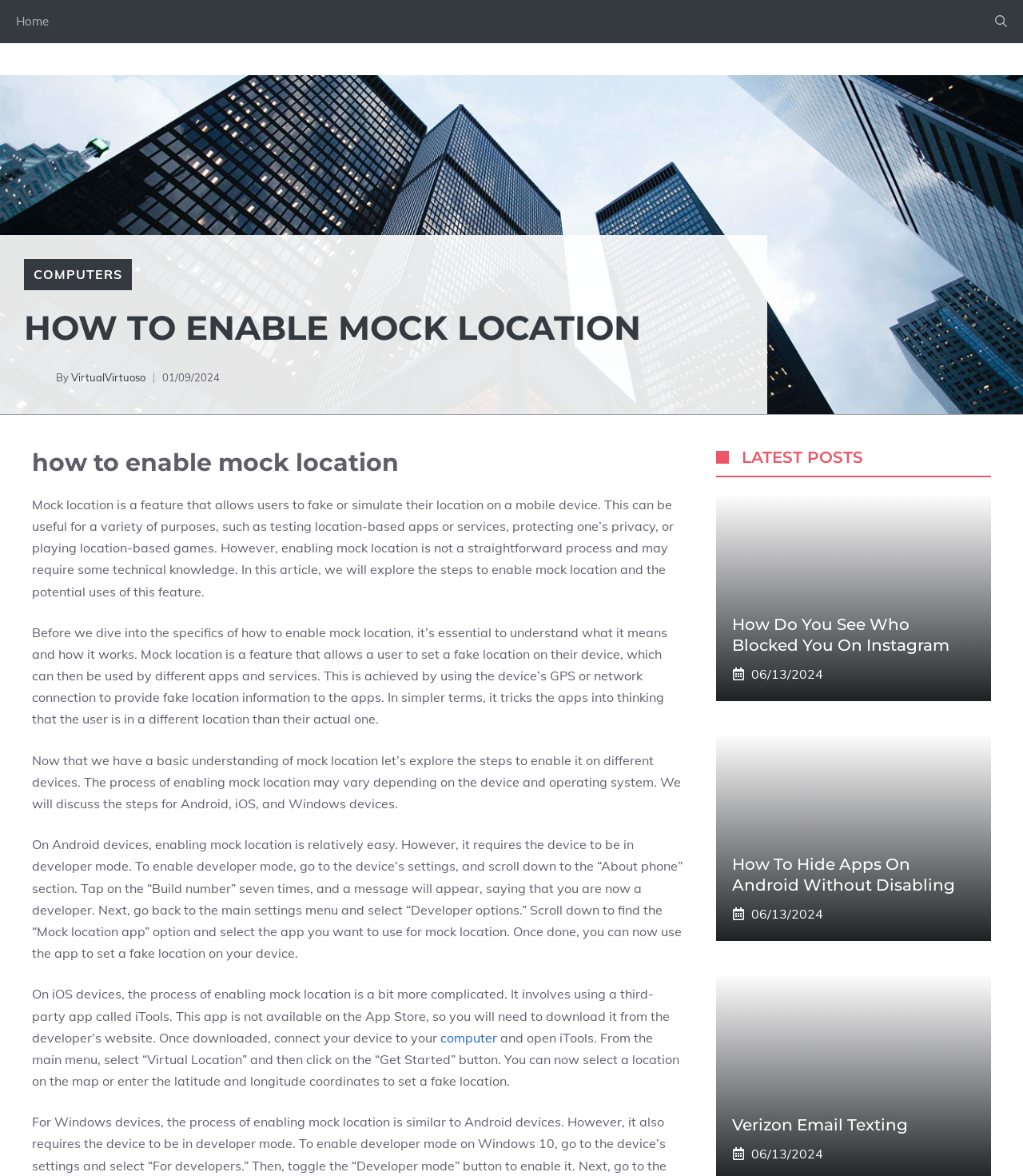Please identify the bounding box coordinates of the area that needs to be clicked to fulfill the following instruction: "Click the 'COMPUTERS' link."

[0.033, 0.226, 0.119, 0.24]